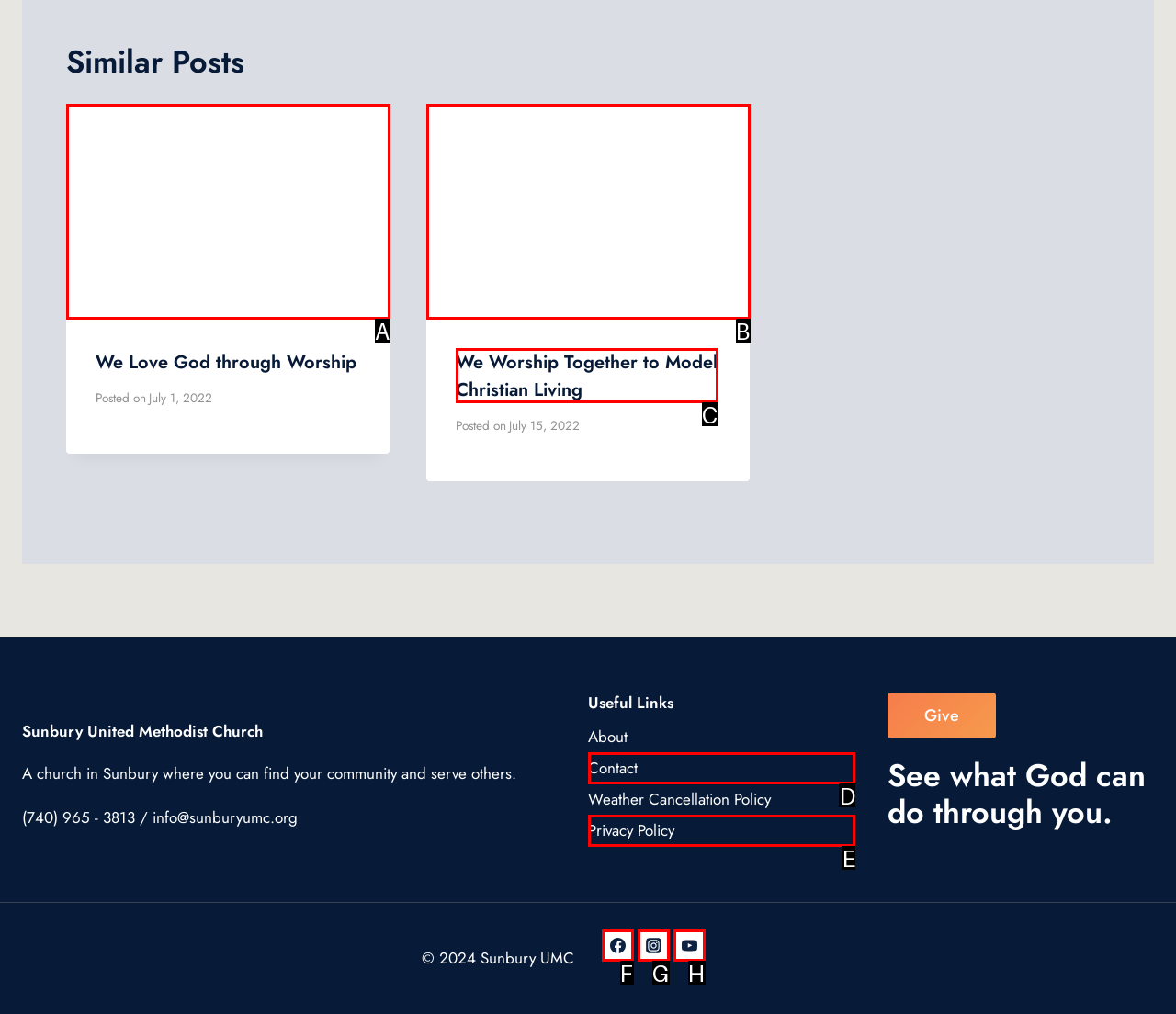Choose the HTML element that best fits the given description: Privacy Policy. Answer by stating the letter of the option.

E